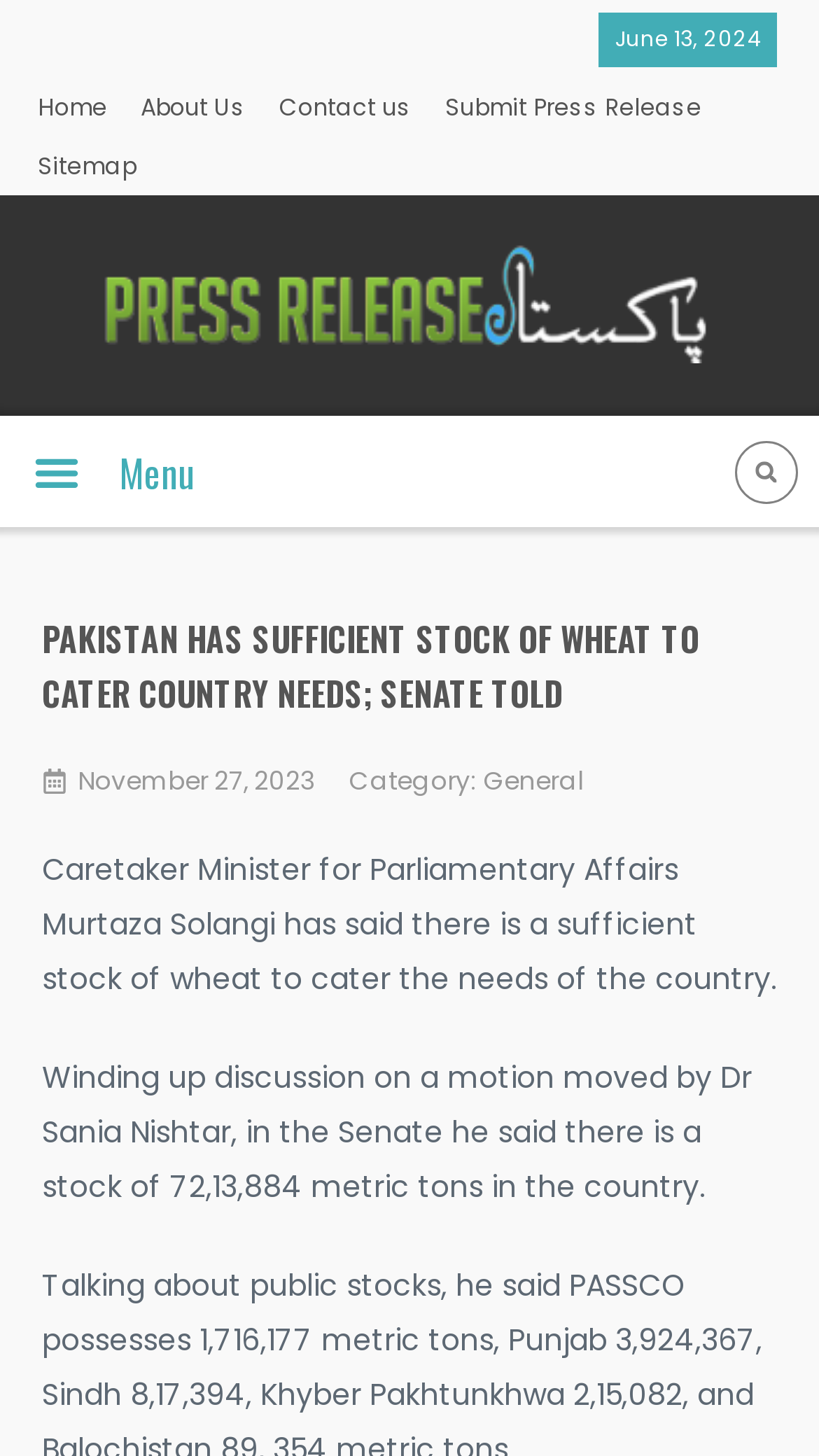Locate the bounding box coordinates of the element's region that should be clicked to carry out the following instruction: "Search for something". The coordinates need to be four float numbers between 0 and 1, i.e., [left, top, right, bottom].

[0.866, 0.302, 0.974, 0.345]